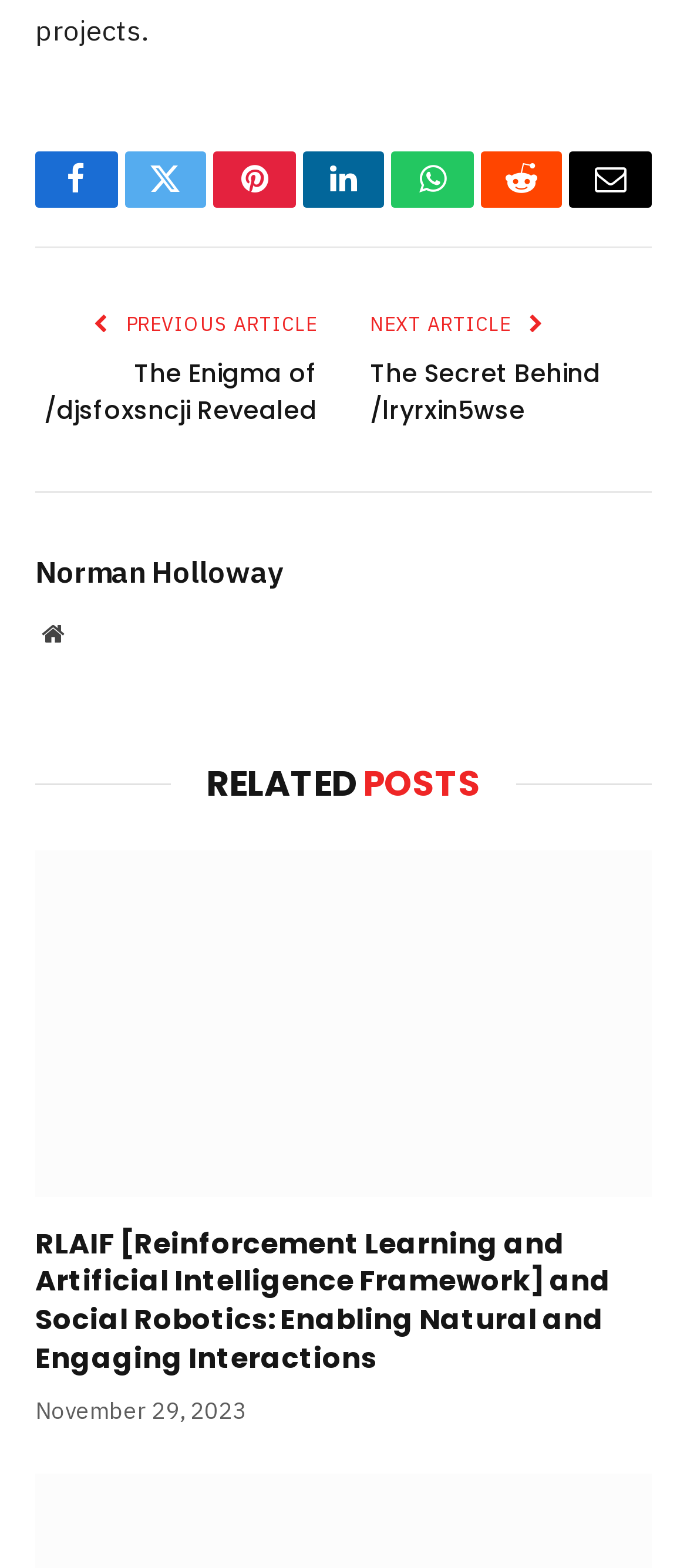Pinpoint the bounding box coordinates of the area that should be clicked to complete the following instruction: "Visit the website". The coordinates must be given as four float numbers between 0 and 1, i.e., [left, top, right, bottom].

[0.051, 0.393, 0.103, 0.415]